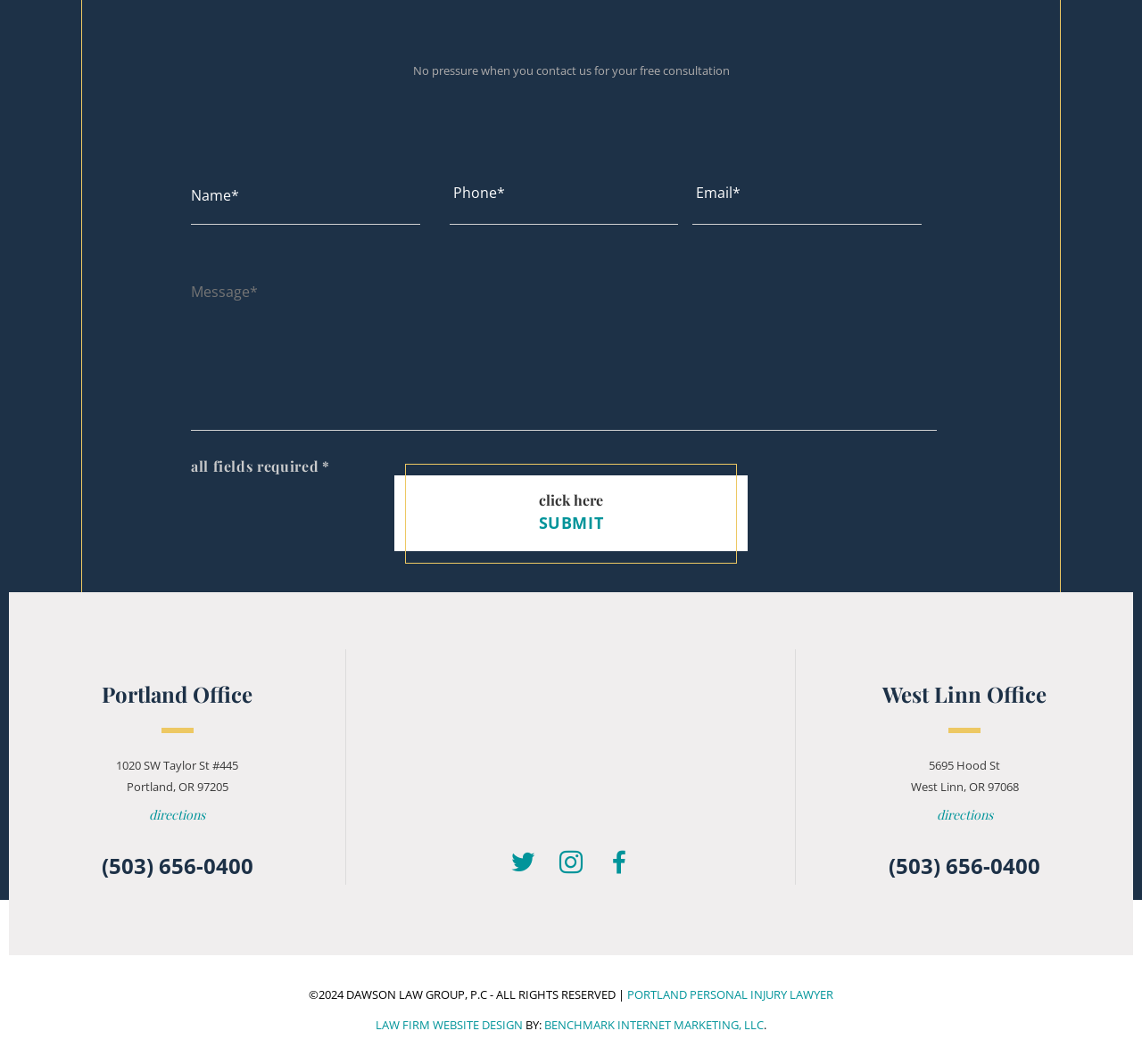Predict the bounding box of the UI element that fits this description: "value="Click here submit"".

[0.355, 0.436, 0.645, 0.53]